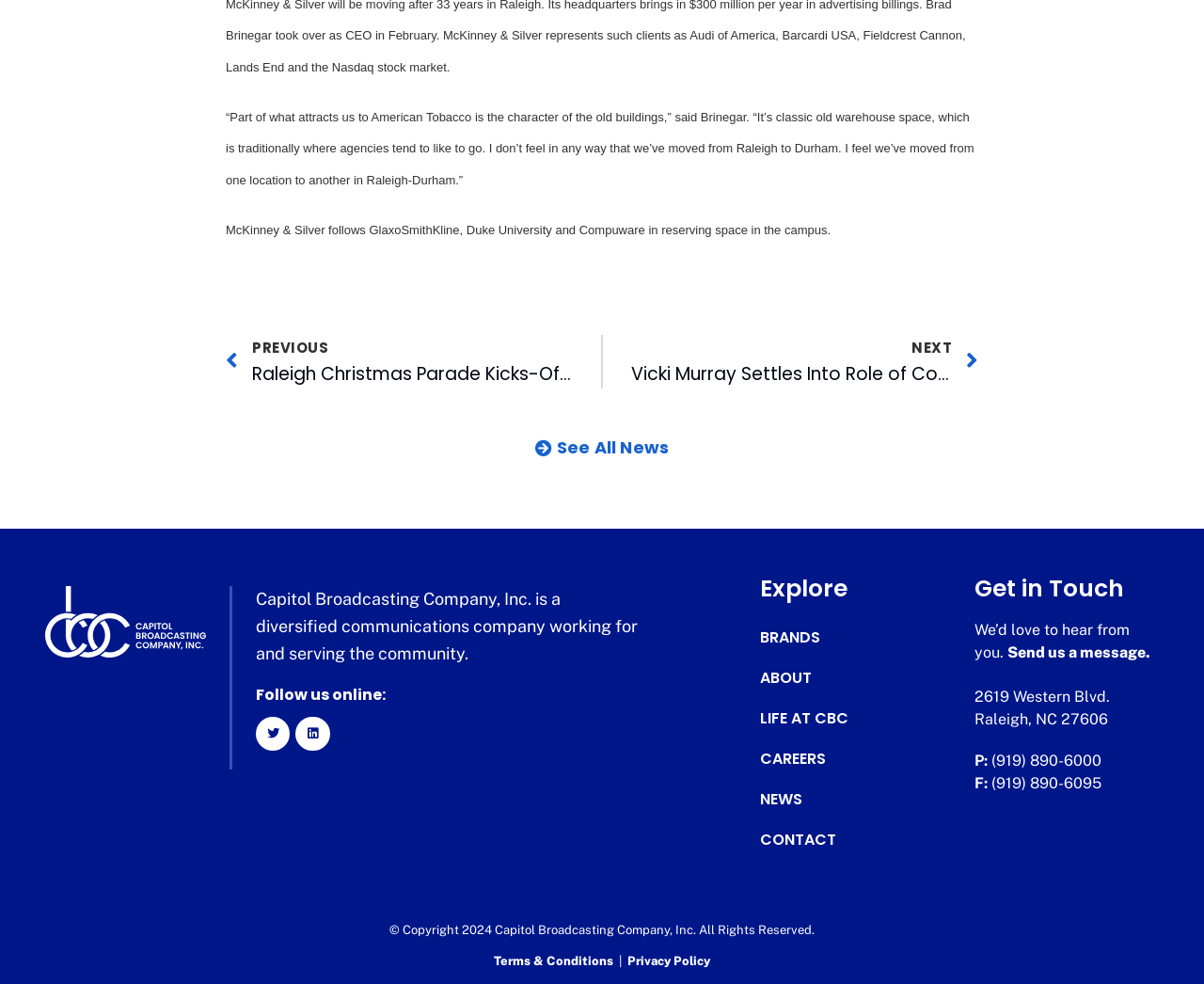Identify the bounding box coordinates of the region that should be clicked to execute the following instruction: "Click on 'Send us a message' to contact".

[0.837, 0.654, 0.956, 0.672]